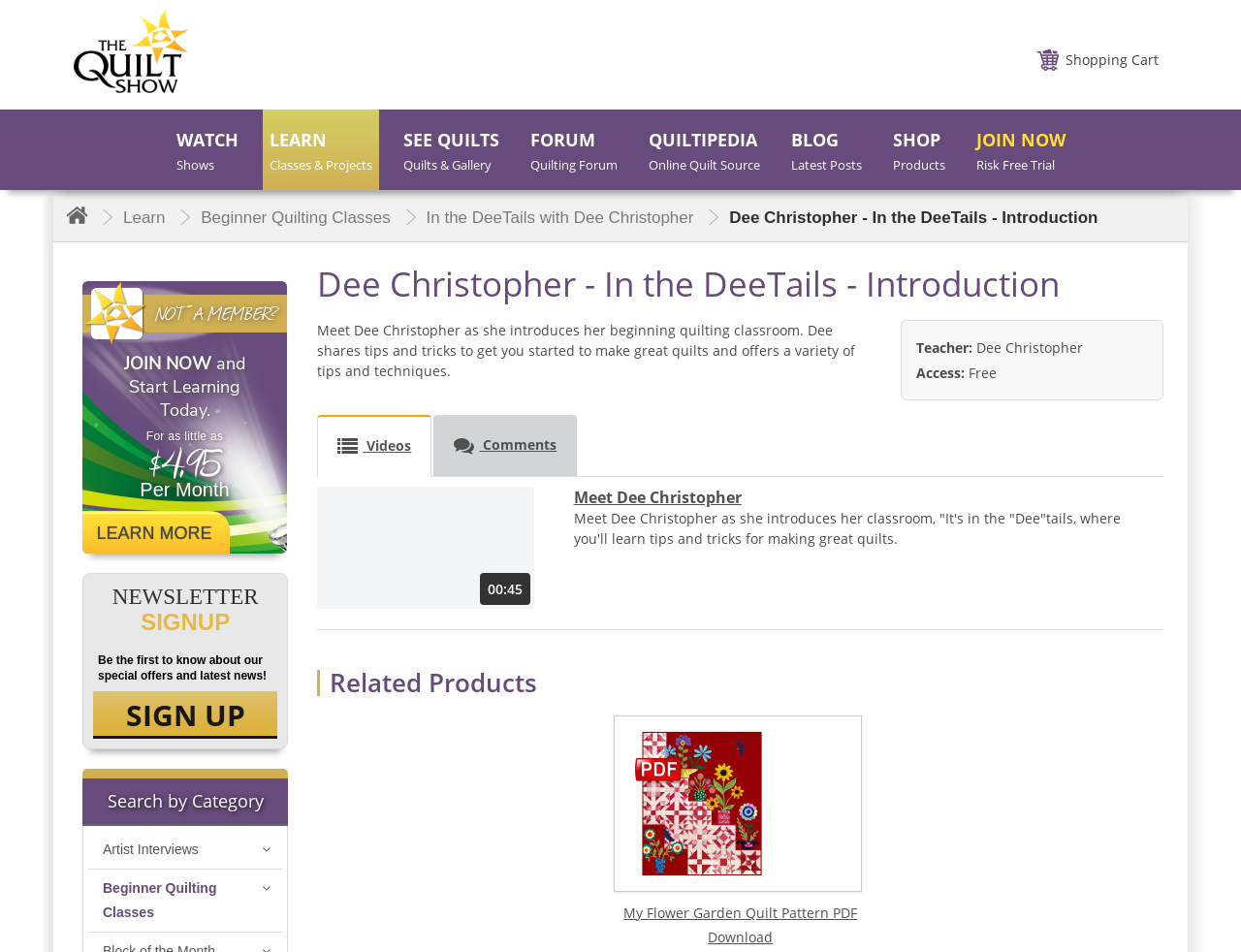Locate the bounding box coordinates of the clickable element to fulfill the following instruction: "Click on 'WATCH Shows'". Provide the coordinates as four float numbers between 0 and 1 in the format [left, top, right, bottom].

[0.136, 0.134, 0.197, 0.187]